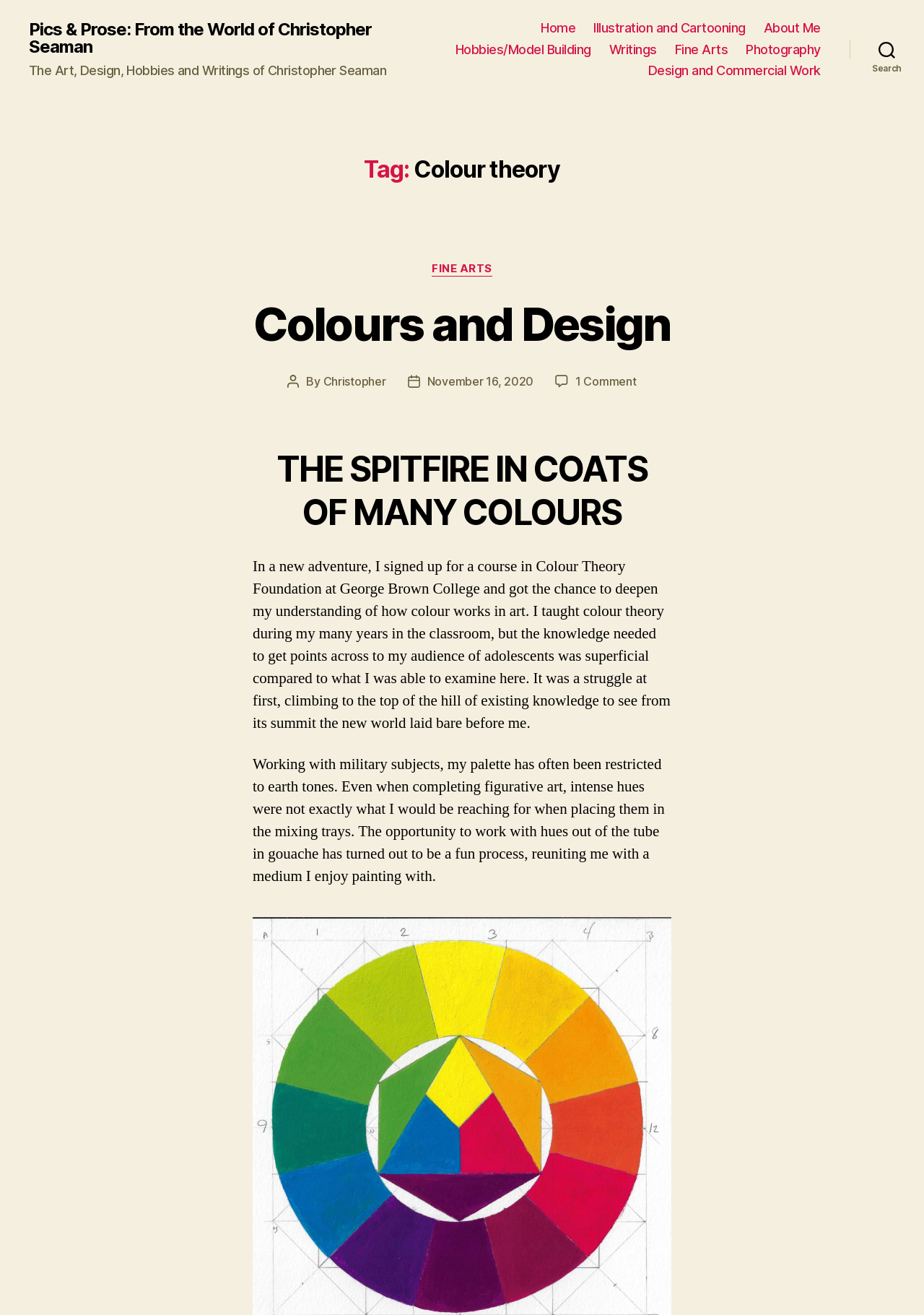What is the name of the author?
Using the visual information, reply with a single word or short phrase.

Christopher